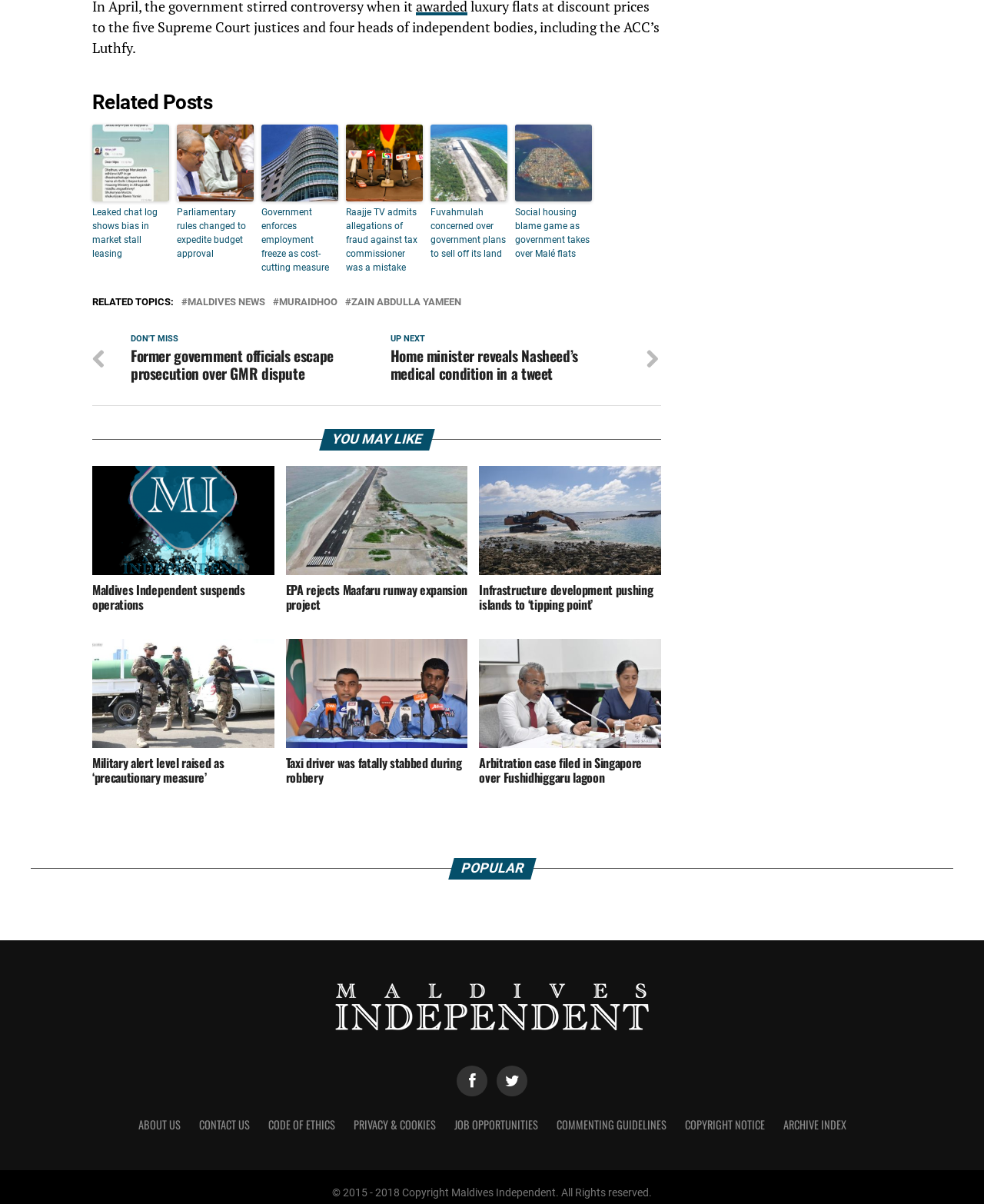Answer the question below in one word or phrase:
What is the title of the 'Related Posts' section?

Related Posts